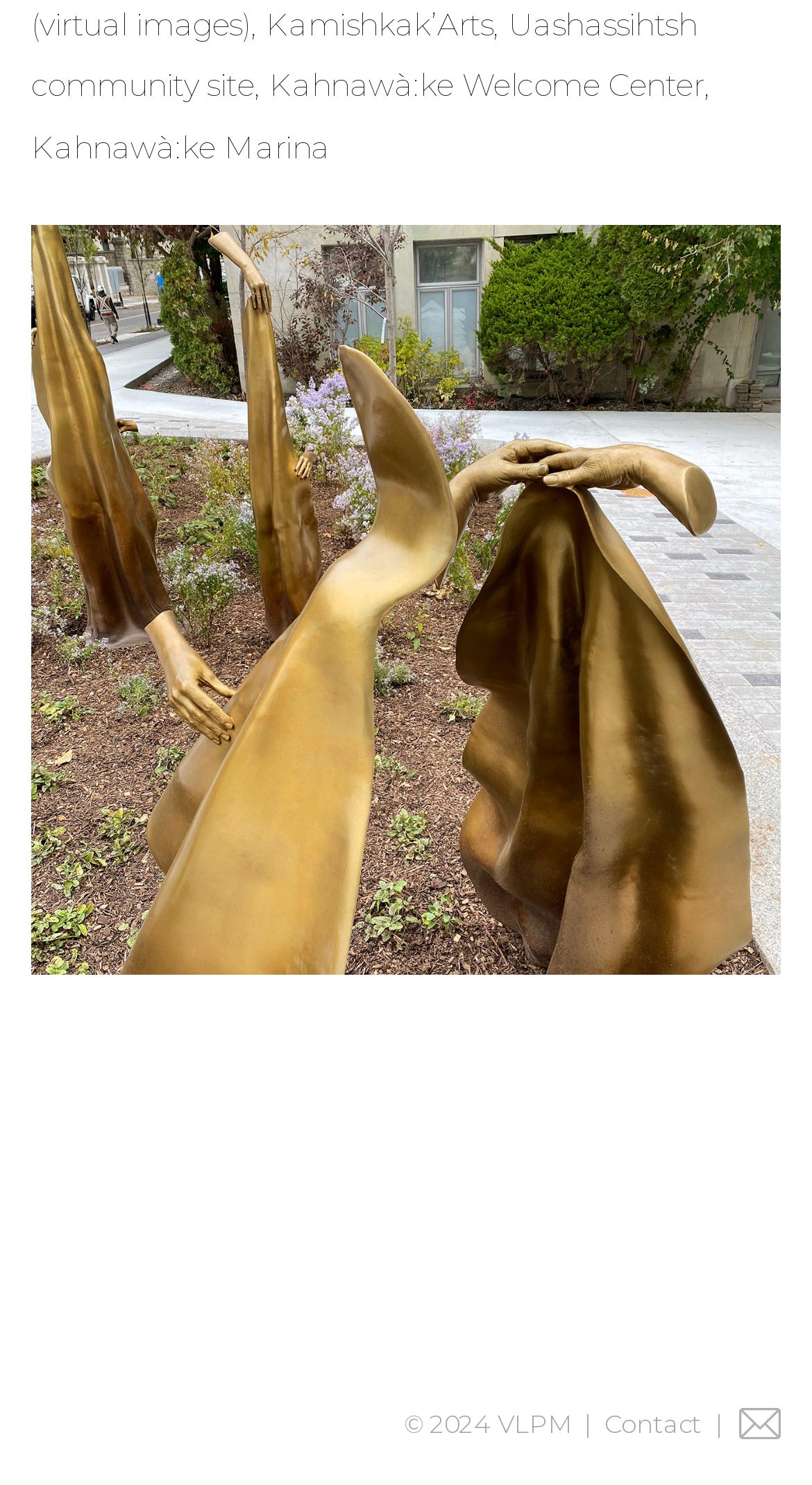Please provide the bounding box coordinates for the UI element as described: "Contact". The coordinates must be four floats between 0 and 1, represented as [left, top, right, bottom].

[0.744, 0.949, 0.865, 0.97]